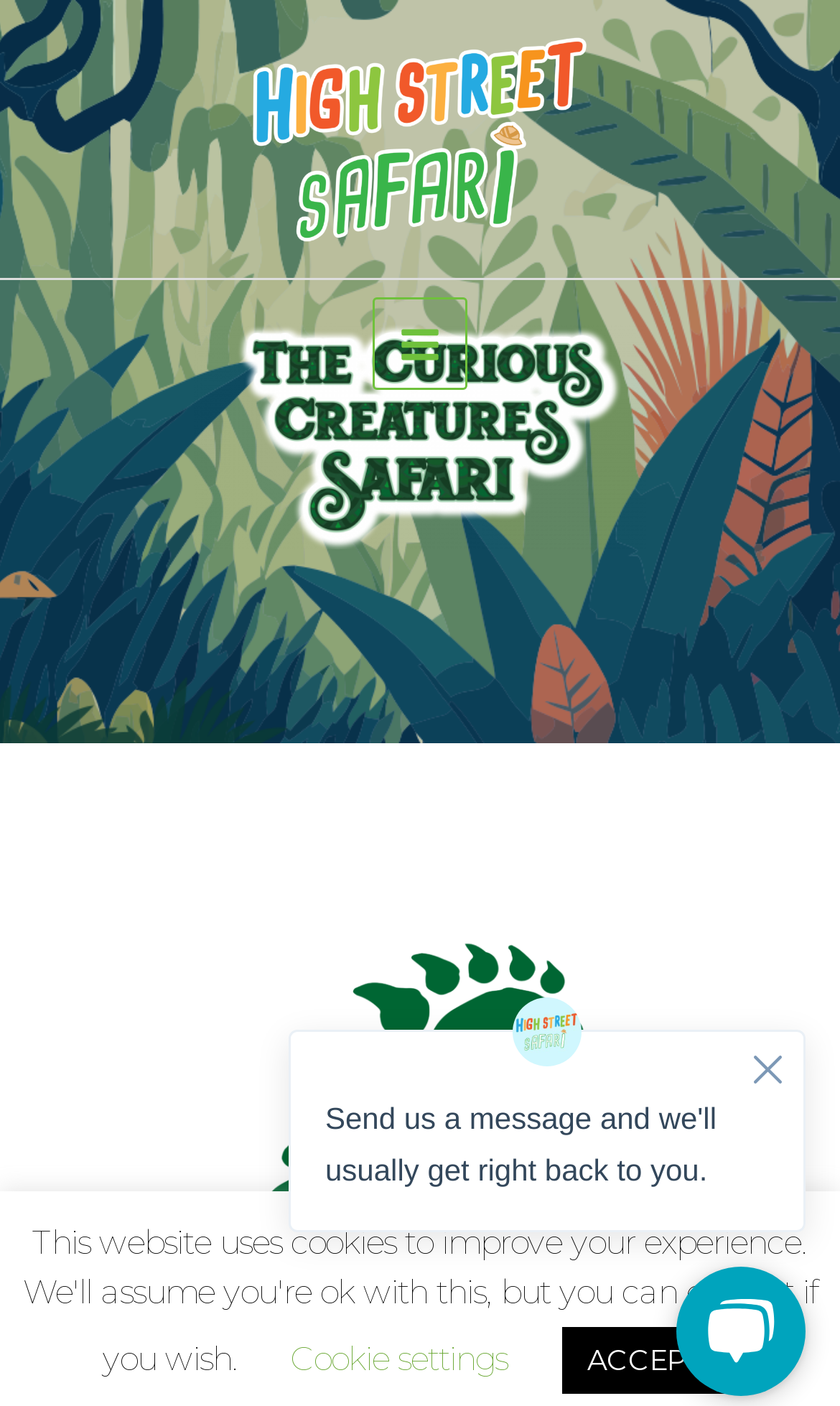Given the description "alt="High Street Safari"", provide the bounding box coordinates of the corresponding UI element.

[0.295, 0.083, 0.705, 0.11]